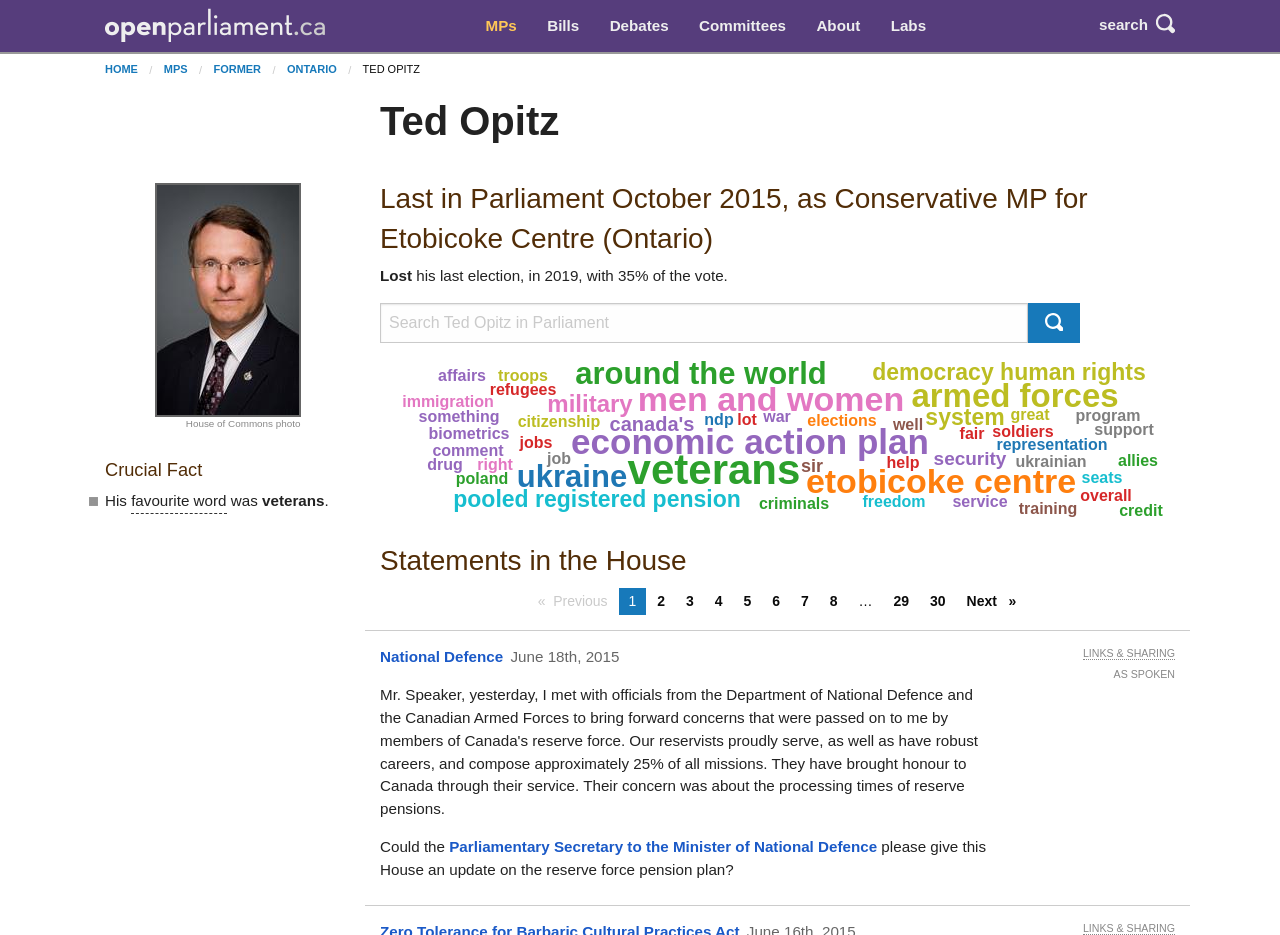What is the favourite word of Ted Opitz?
Please answer the question with as much detail as possible using the screenshot.

I found this information in the 'Crucial Fact' section where it says 'His favourite word was veterans.'.